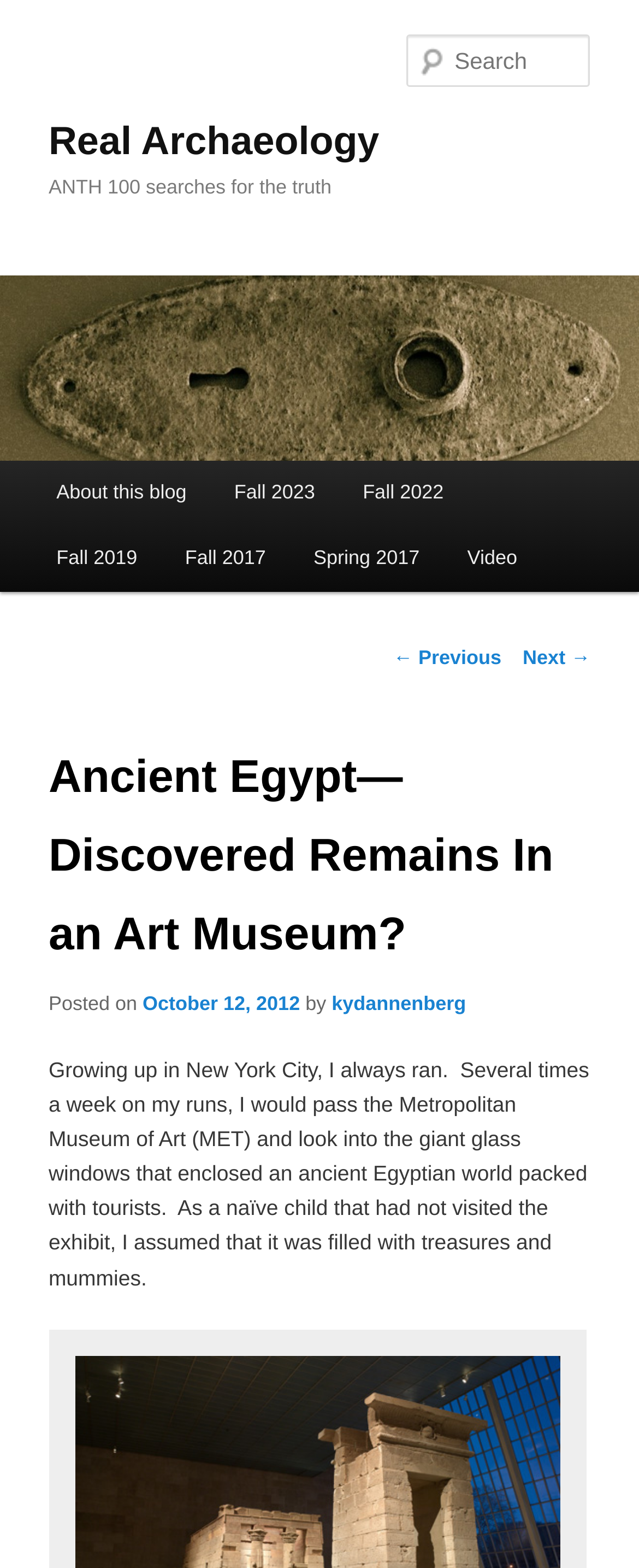Please determine the bounding box coordinates of the element to click on in order to accomplish the following task: "Check the post date". Ensure the coordinates are four float numbers ranging from 0 to 1, i.e., [left, top, right, bottom].

[0.223, 0.632, 0.469, 0.647]